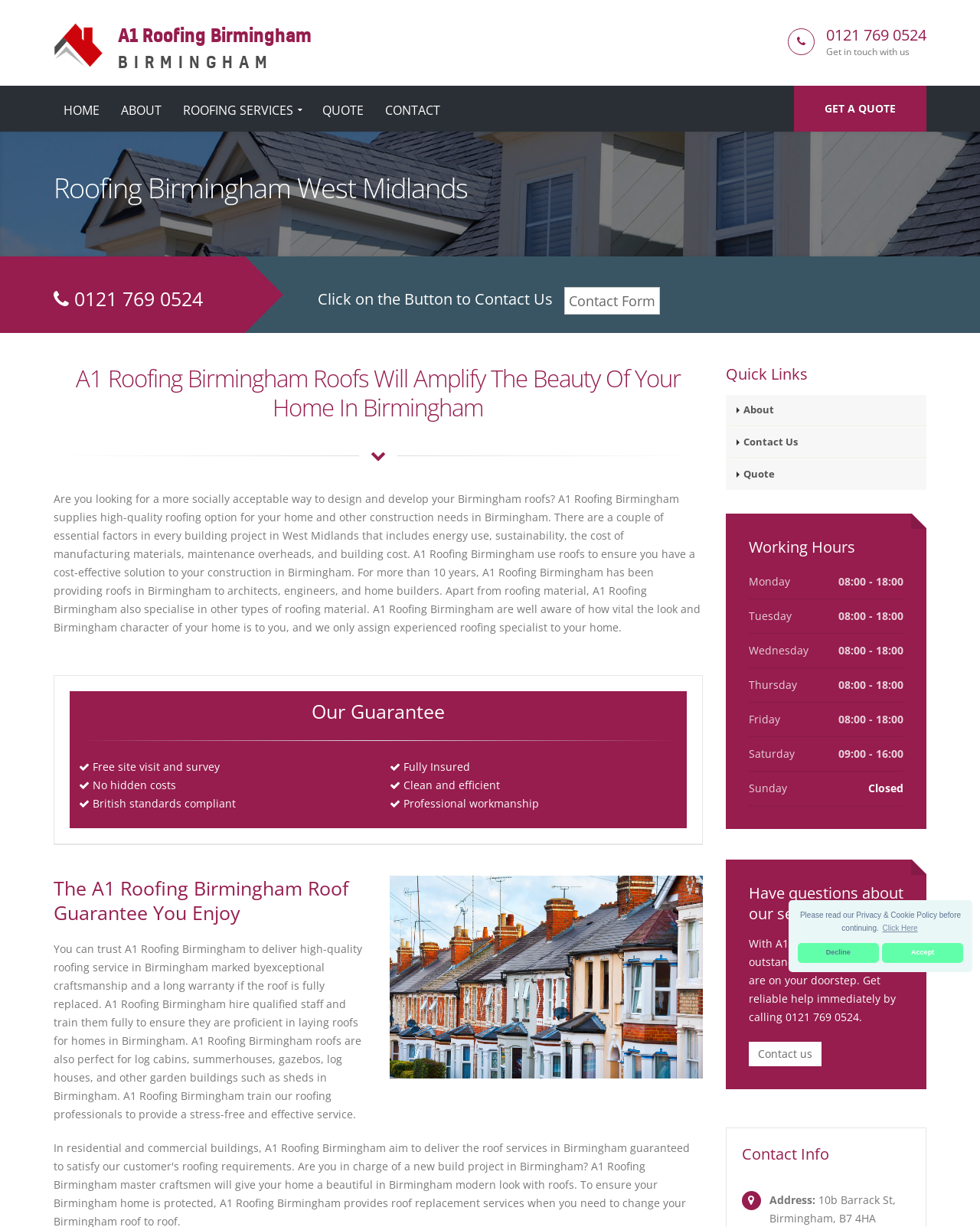What is the address of A1 Roofing Birmingham?
Please provide a single word or phrase as your answer based on the screenshot.

10b Barrack St, Birmingham, B7 4HA